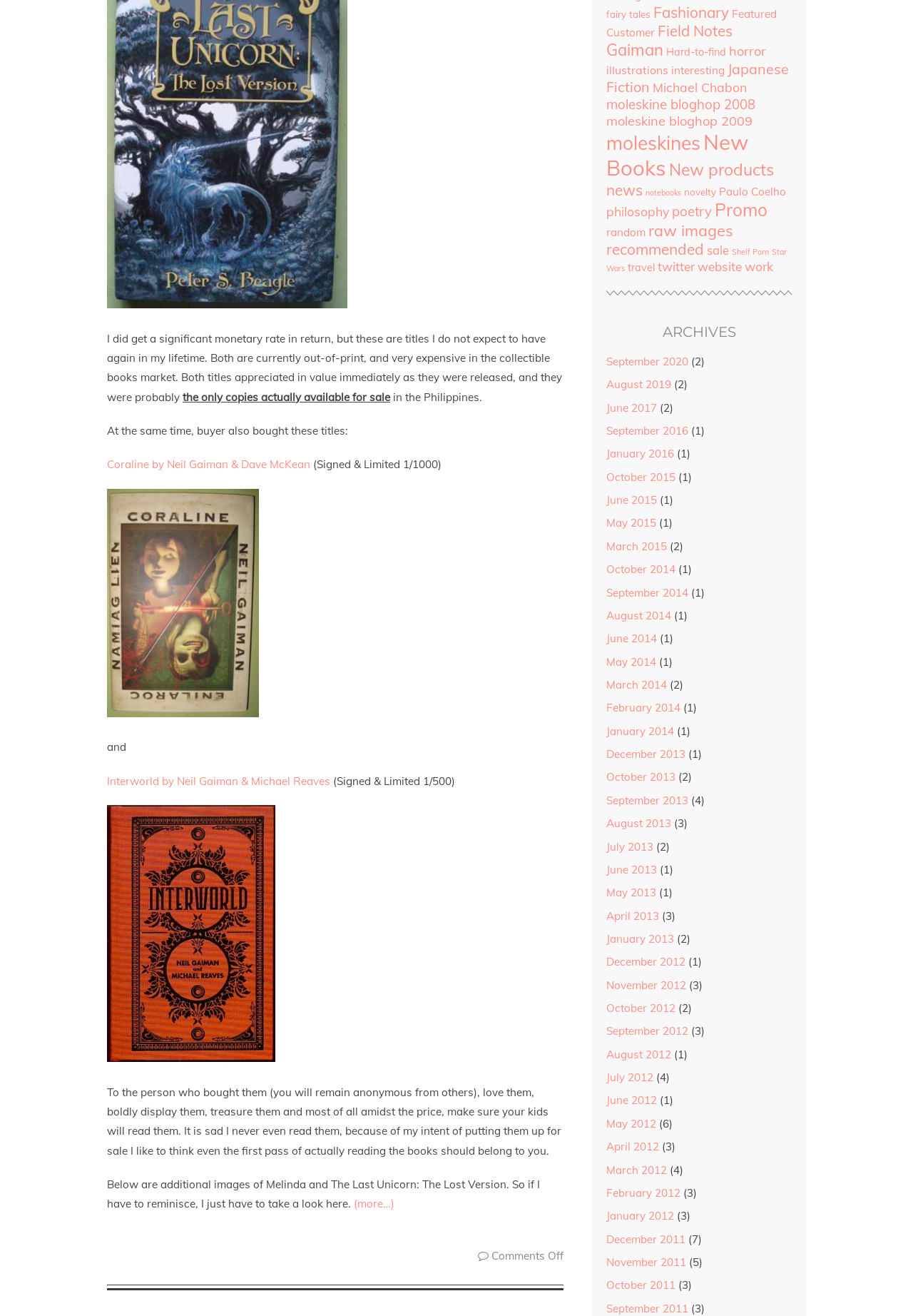What is the name of the author mentioned in the article?
Use the information from the image to give a detailed answer to the question.

The article mentions two books, 'Coraline by Neil Gaiman & Dave McKean' and 'Interworld by Neil Gaiman & Michael Reaves', indicating that Neil Gaiman is the author mentioned in the article.